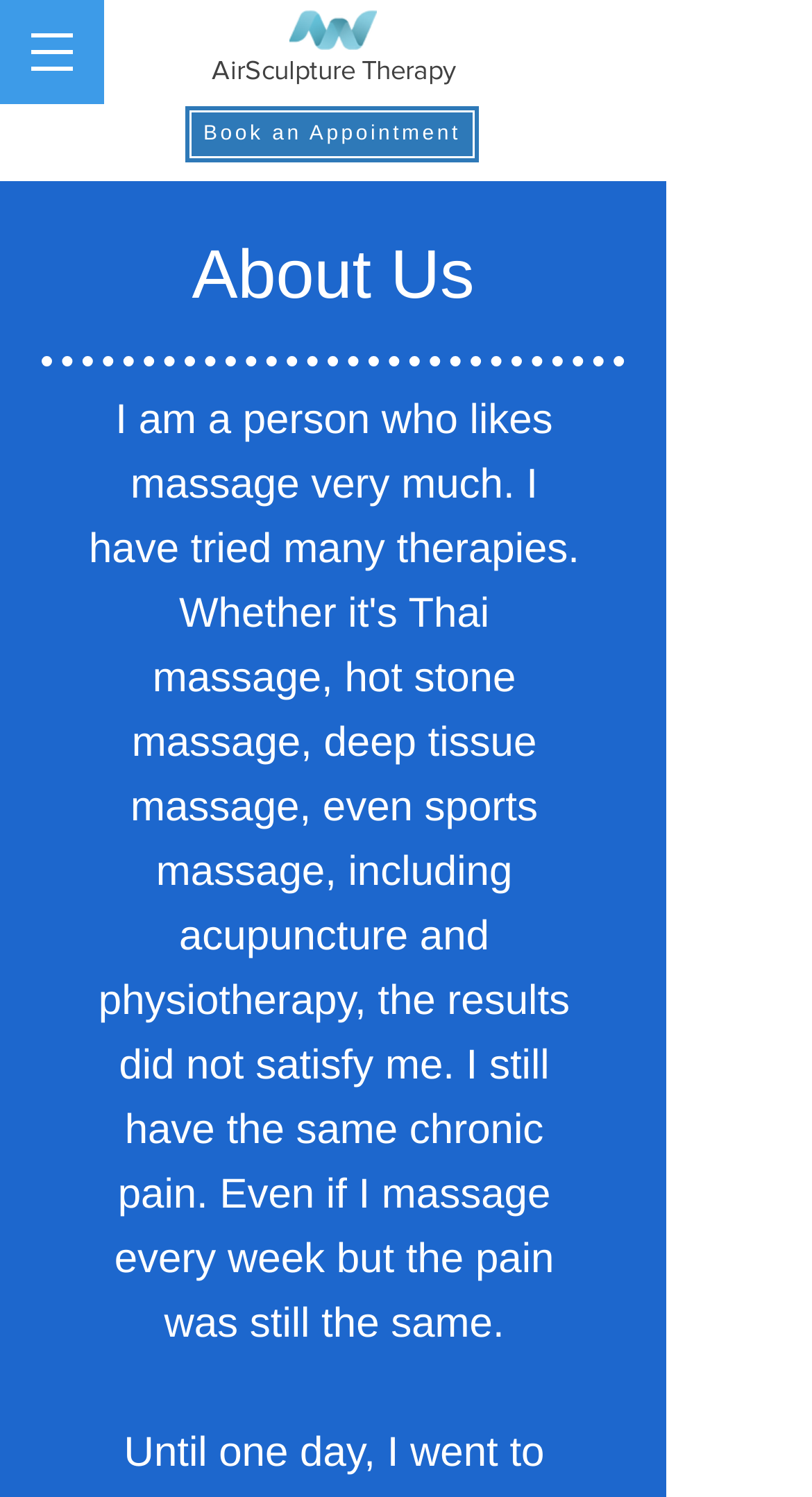Please reply to the following question using a single word or phrase: 
What is the section title of the 'About Us' link?

About Us